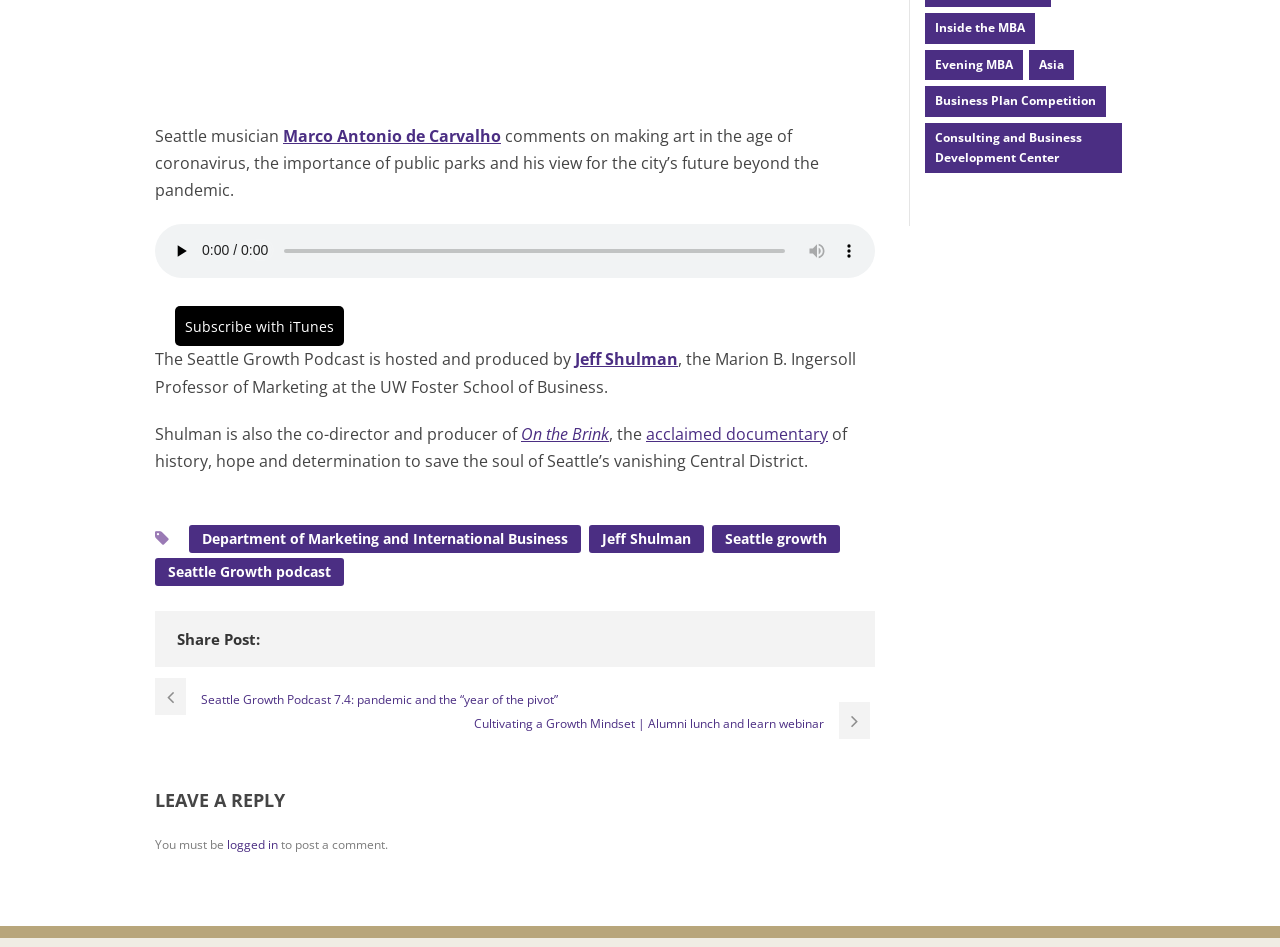Identify the bounding box coordinates of the specific part of the webpage to click to complete this instruction: "Visit the Seattle Growth Podcast".

[0.121, 0.589, 0.269, 0.619]